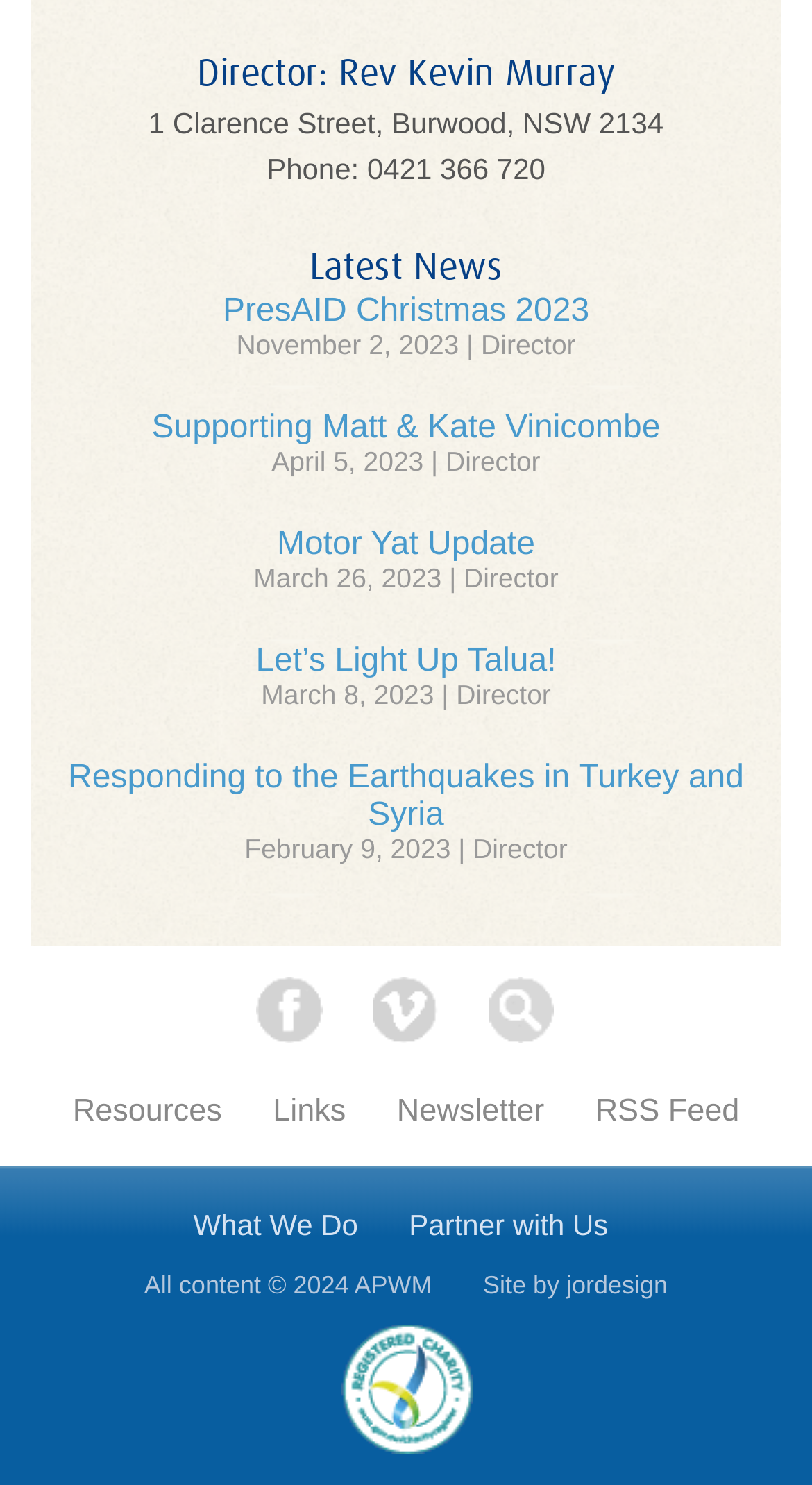What is the copyright year?
Carefully analyze the image and provide a detailed answer to the question.

The webpage has a static text 'All content © 2024 APWM' at the bottom, which indicates that the copyright year is 2024.